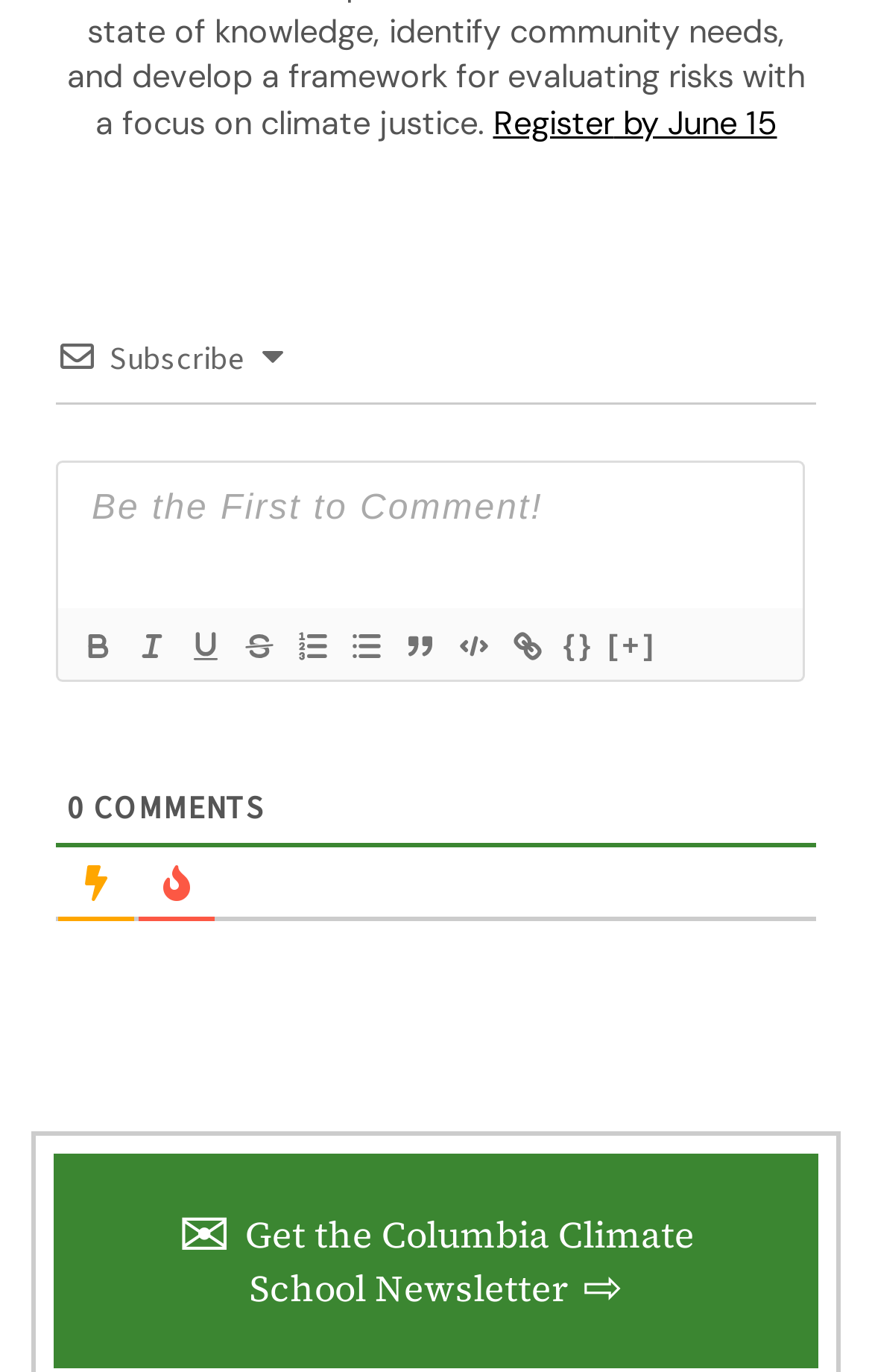Please determine the bounding box coordinates of the element to click in order to execute the following instruction: "Format the text as bold". The coordinates should be four float numbers between 0 and 1, specified as [left, top, right, bottom].

[0.079, 0.451, 0.141, 0.49]